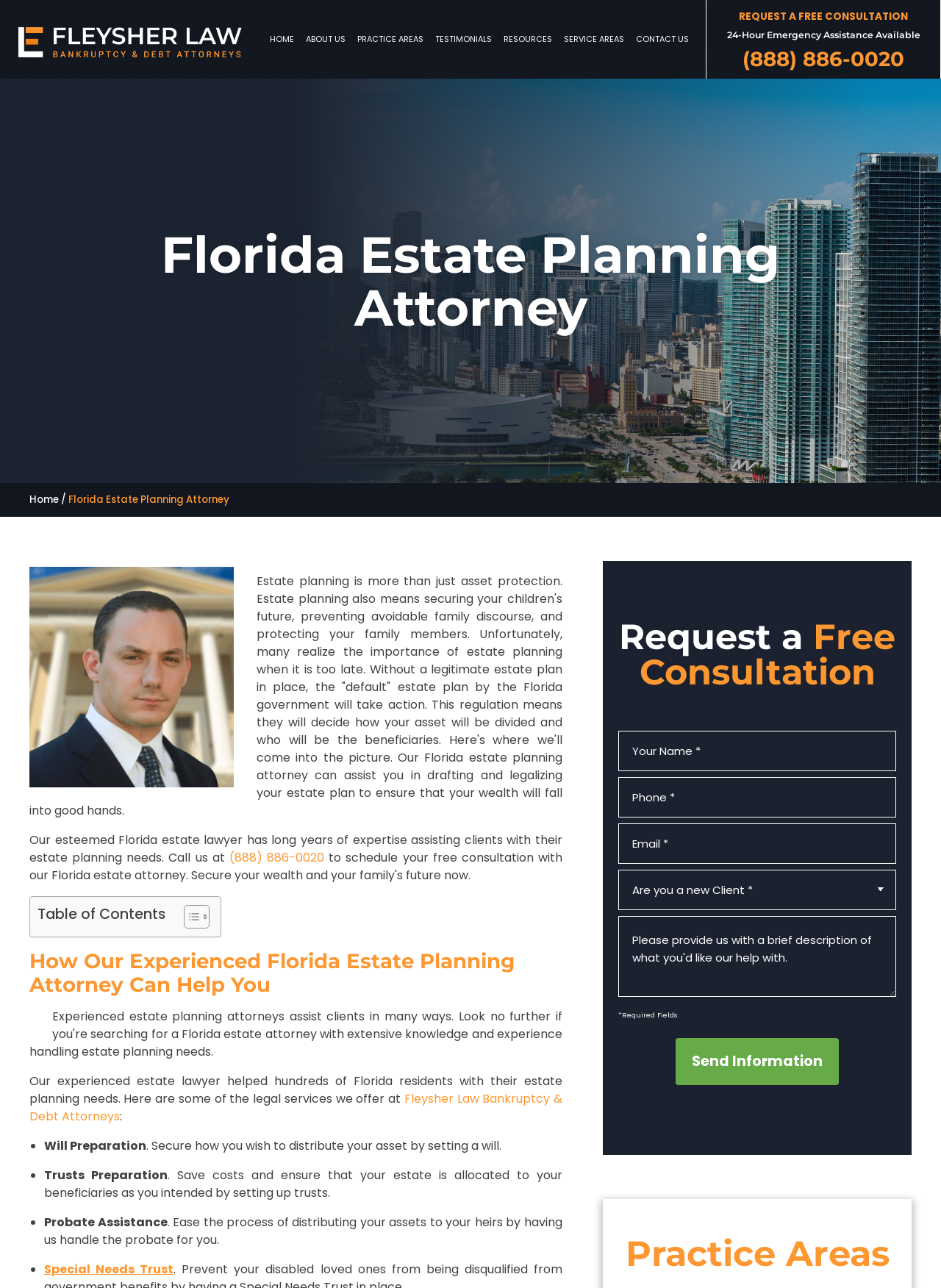Describe all visible elements and their arrangement on the webpage.

This webpage is about the Law Office of Emil Fleysher, a Florida estate planning attorney. At the top, there is a navigation menu with links to different sections of the website, including "HOME", "ABOUT US", "PRACTICE AREAS", "TESTIMONIALS", "RESOURCES", "SERVICE AREAS", and "CONTACT US". Below the navigation menu, there is a prominent call-to-action button to request a free consultation.

The main content of the webpage is divided into several sections. The first section has a heading "Florida Estate Planning Attorney" and features a brief introduction to estate planning, highlighting its importance and the consequences of not having a legitimate estate plan in place. Below this introduction, there is a photo of a Florida estate planning attorney.

The next section has a heading "How Our Experienced Florida Estate Planning Attorney Can Help You" and lists the legal services offered by Fleysher Law, including will preparation, trusts preparation, probate assistance, and special needs trust. Each service is accompanied by a brief description.

Further down the page, there is a form to request a free consultation, which requires users to fill in their name, phone number, email, and a description of their case. The form also asks if the user is a new client.

At the bottom of the page, there is a section with a heading "Practice Areas" and a button to send the information filled in the form.